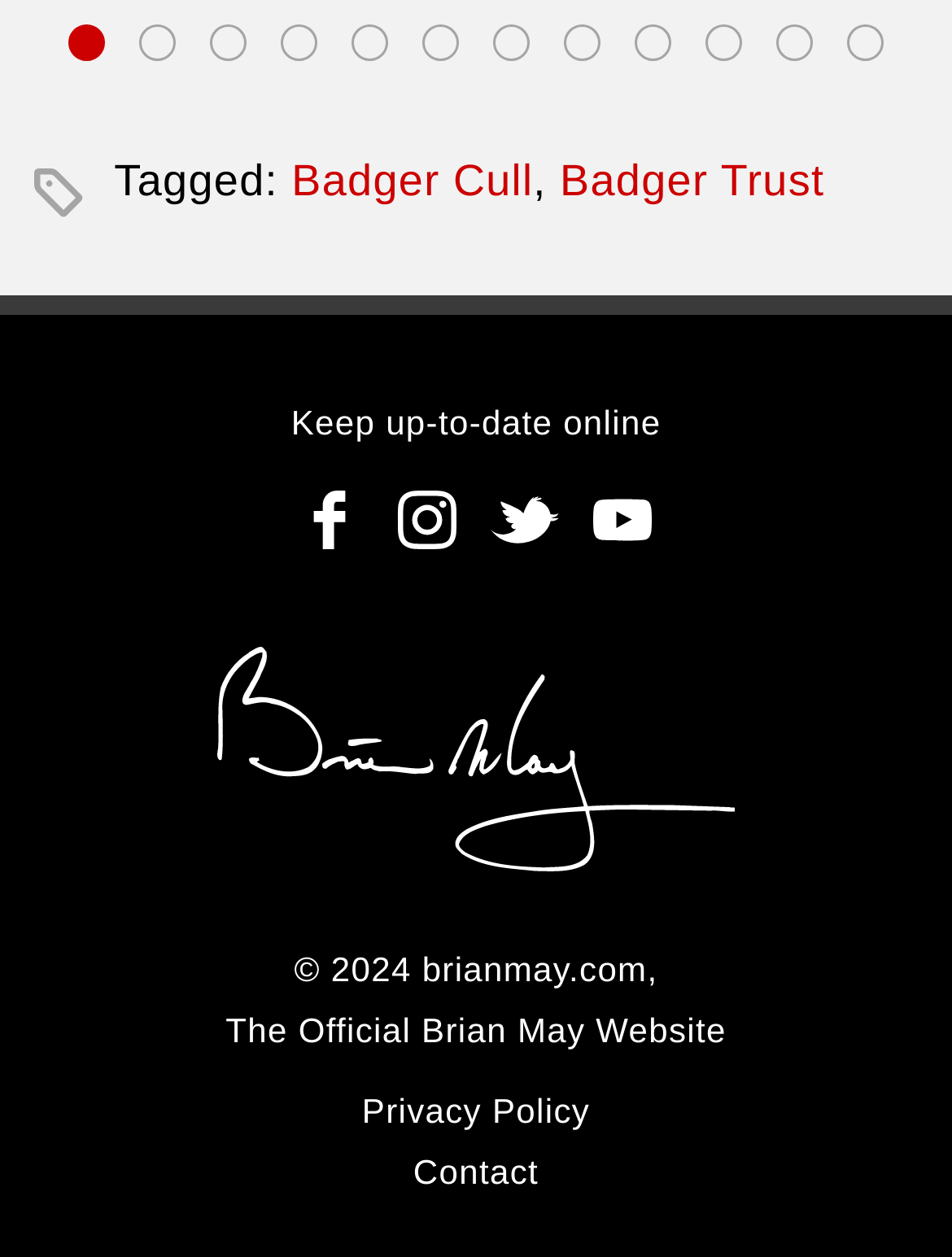What are the two organizations mentioned on the webpage?
Using the image as a reference, answer the question in detail.

The webpage mentions two organizations, Badger Cull and Badger Trust, which can be found in the top-middle section of the webpage, along with a 'Tagged:' label.